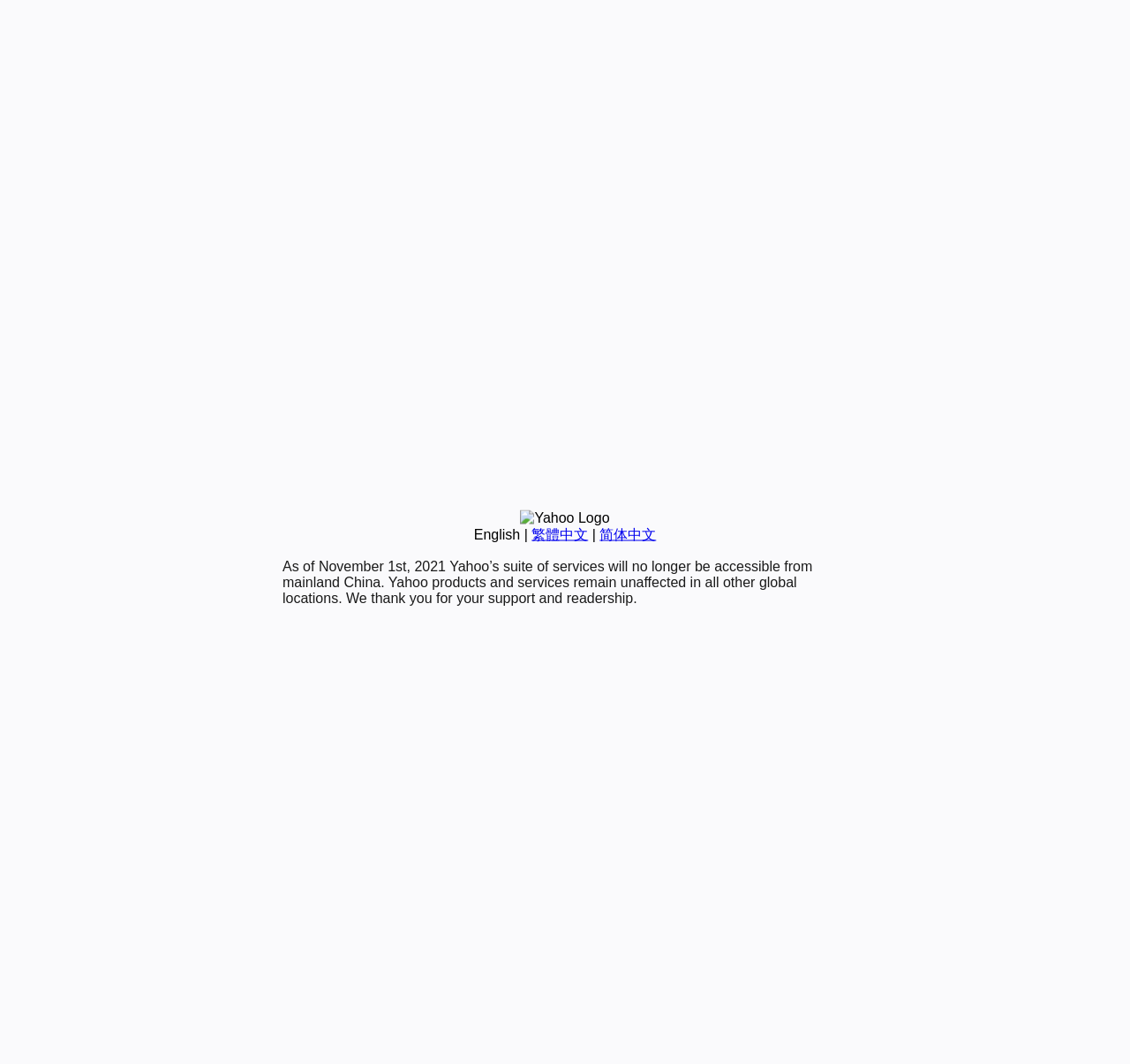Identify the bounding box coordinates for the UI element described by the following text: "English". Provide the coordinates as four float numbers between 0 and 1, in the format [left, top, right, bottom].

[0.419, 0.495, 0.46, 0.509]